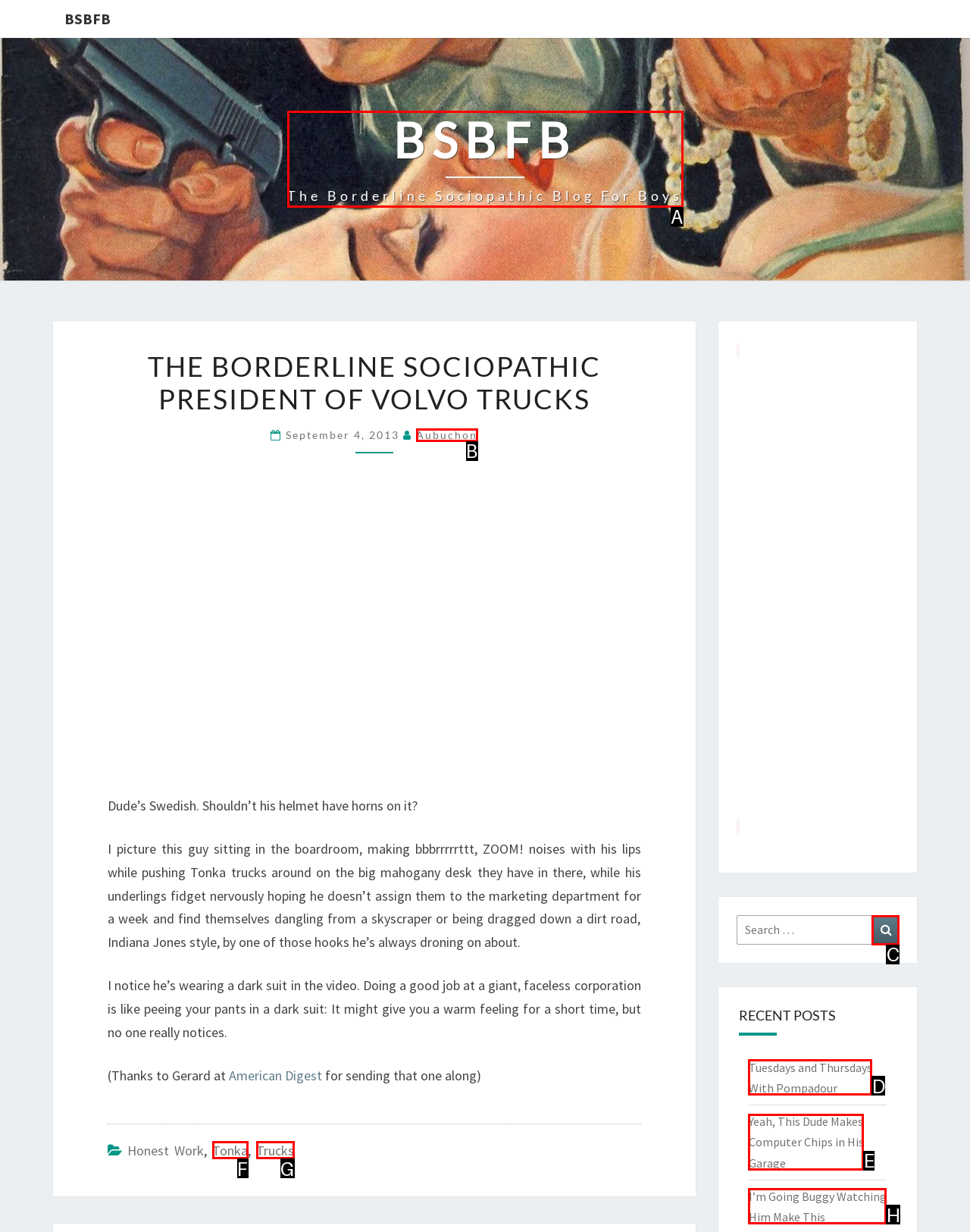Determine which UI element you should click to perform the task: Click Home
Provide the letter of the correct option from the given choices directly.

None